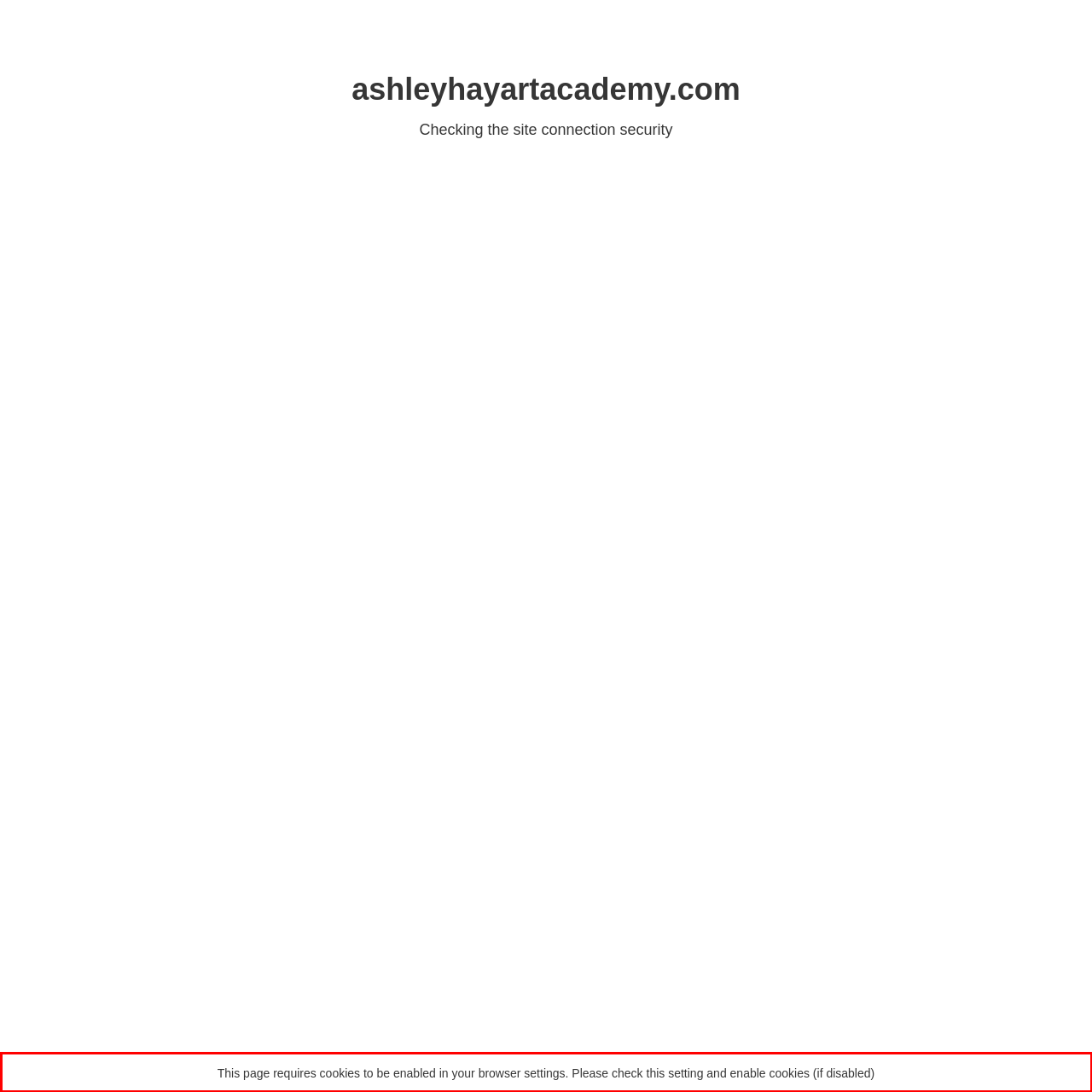Examine the webpage screenshot and use OCR to recognize and output the text within the red bounding box.

This page requires cookies to be enabled in your browser settings. Please check this setting and enable cookies (if disabled)